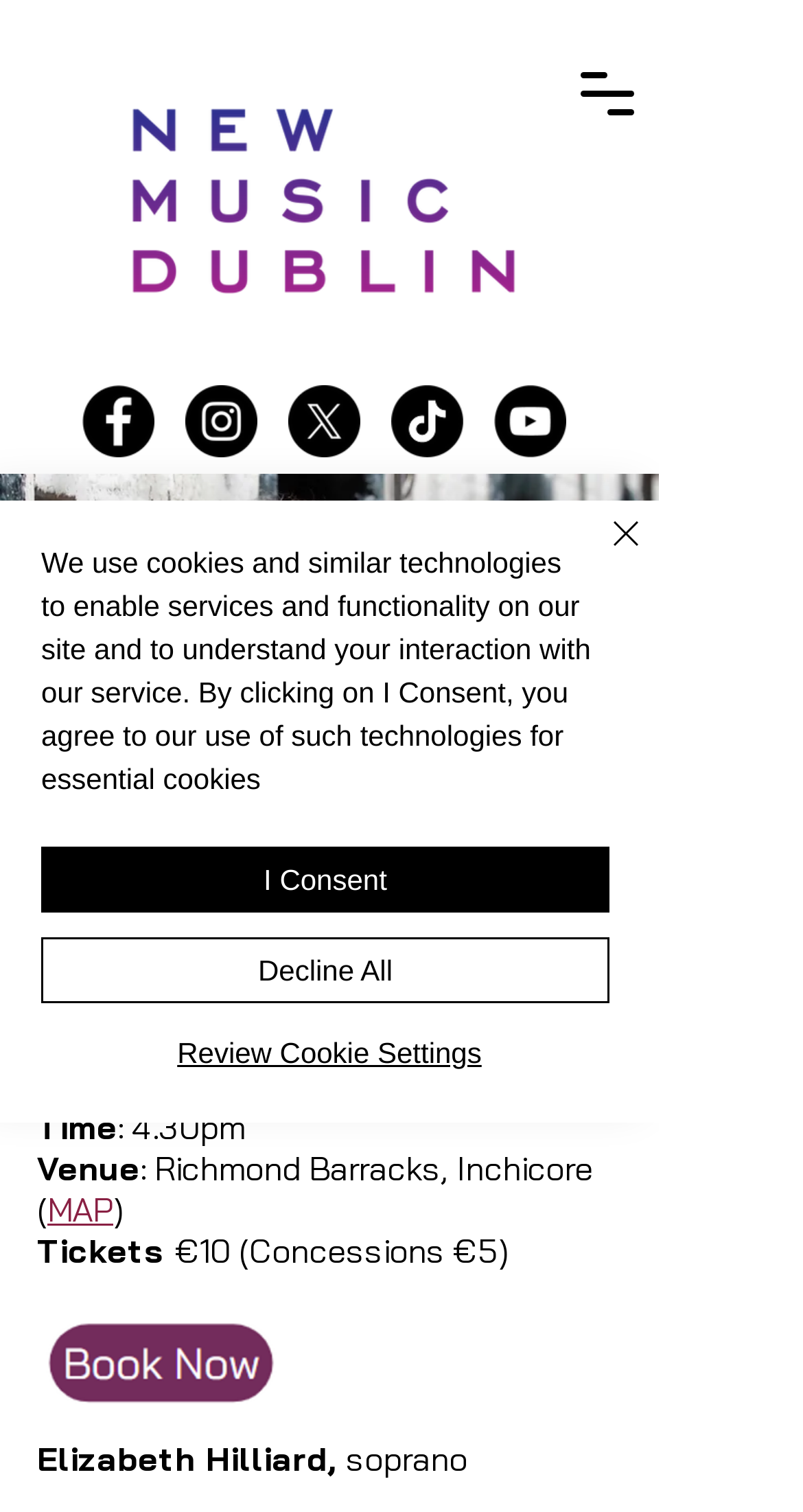Identify the bounding box coordinates of the element to click to follow this instruction: 'Visit Facebook'. Ensure the coordinates are four float values between 0 and 1, provided as [left, top, right, bottom].

[0.103, 0.255, 0.192, 0.302]